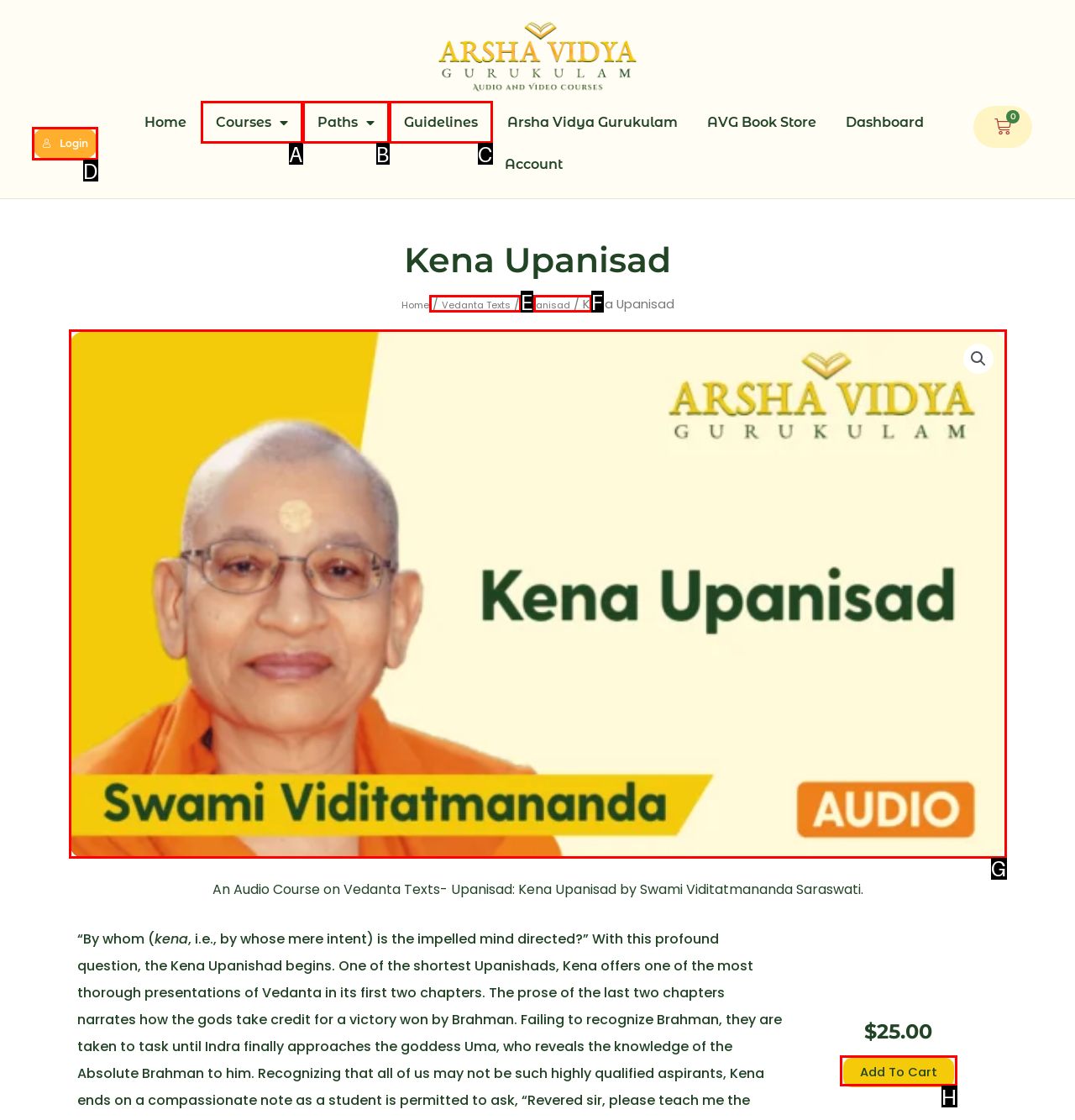Identify the HTML element that should be clicked to accomplish the task: Click on Login
Provide the option's letter from the given choices.

D